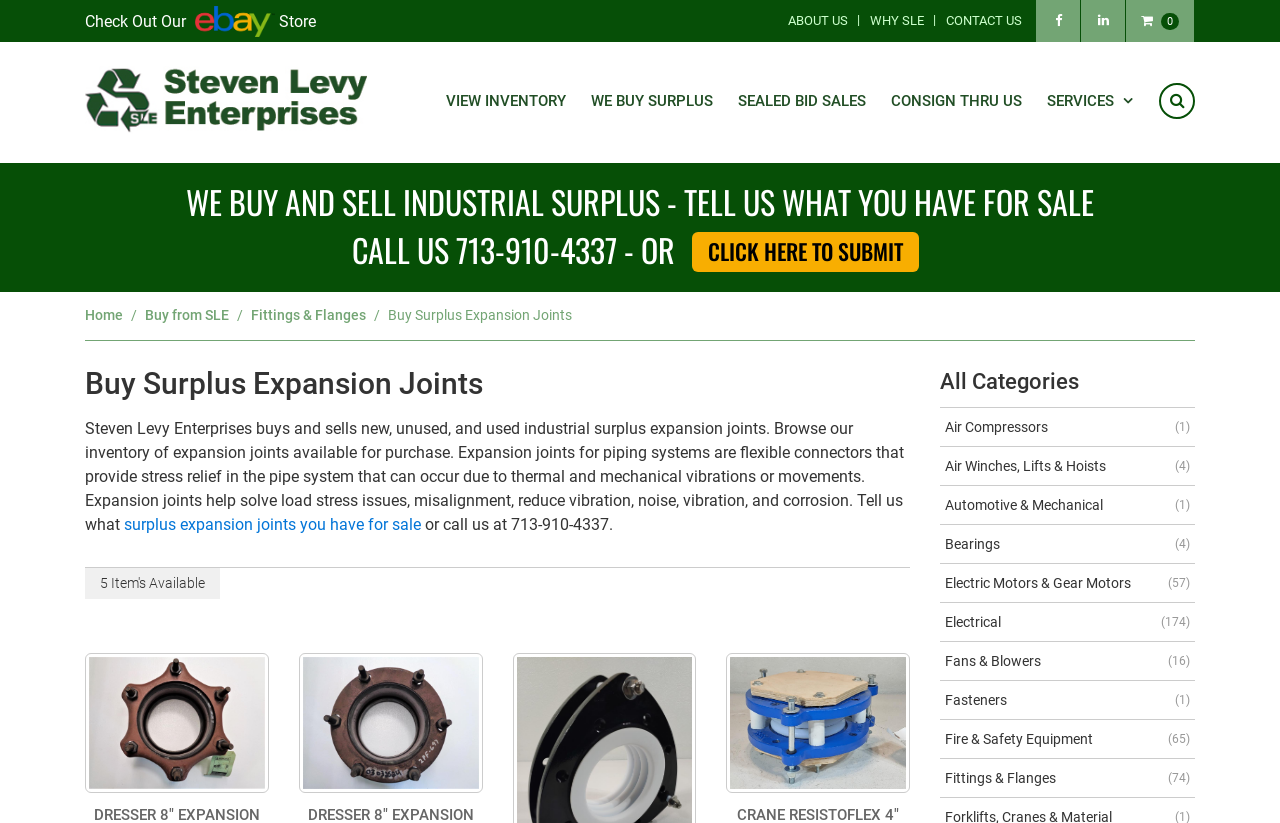What is the phone number to call for selling surplus expansion joints?
Based on the image, respond with a single word or phrase.

713-910-4337